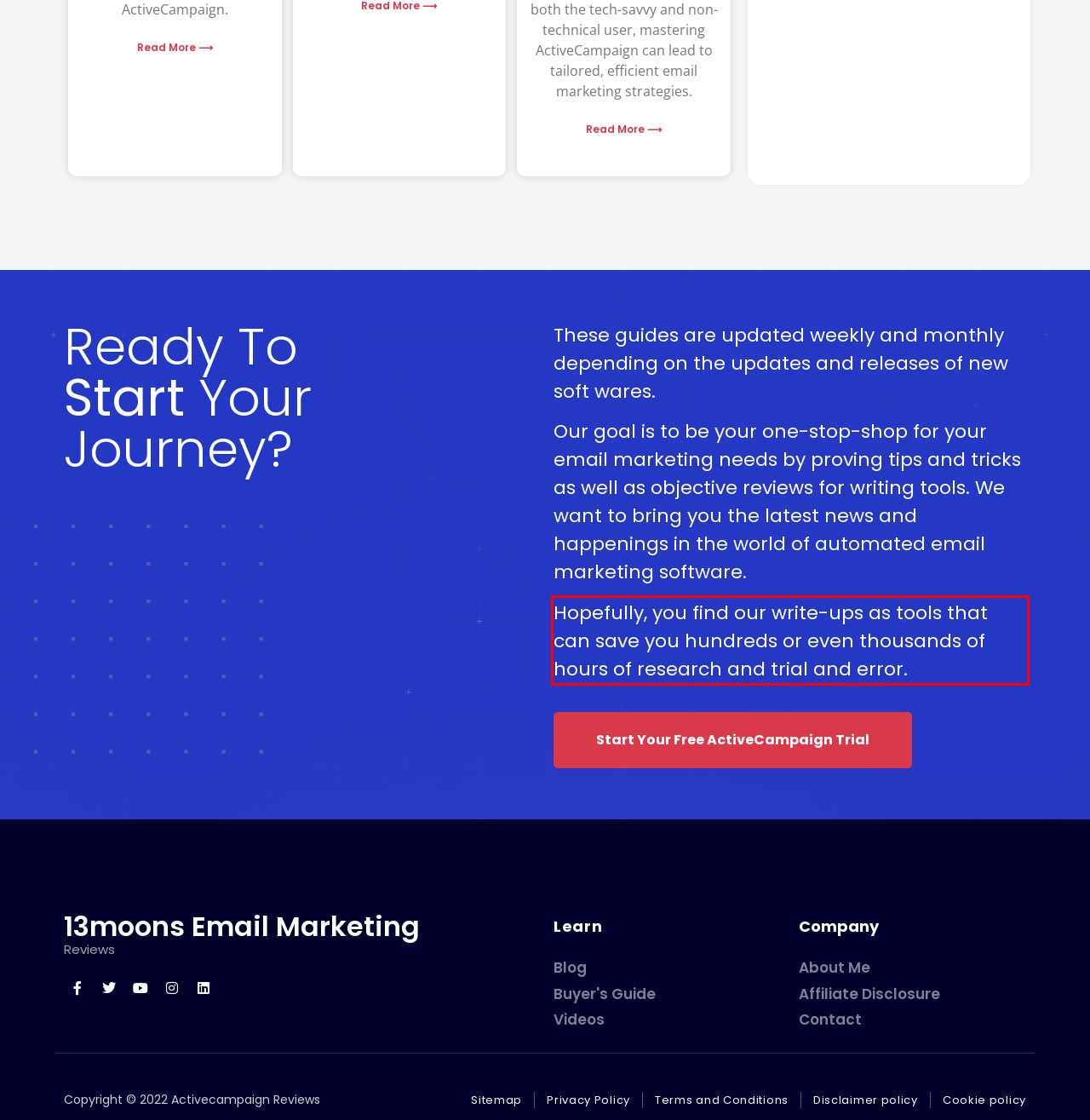You are provided with a webpage screenshot that includes a red rectangle bounding box. Extract the text content from within the bounding box using OCR.

Hopefully, you find our write-ups as tools that can save you hundreds or even thousands of hours of research and trial and error.